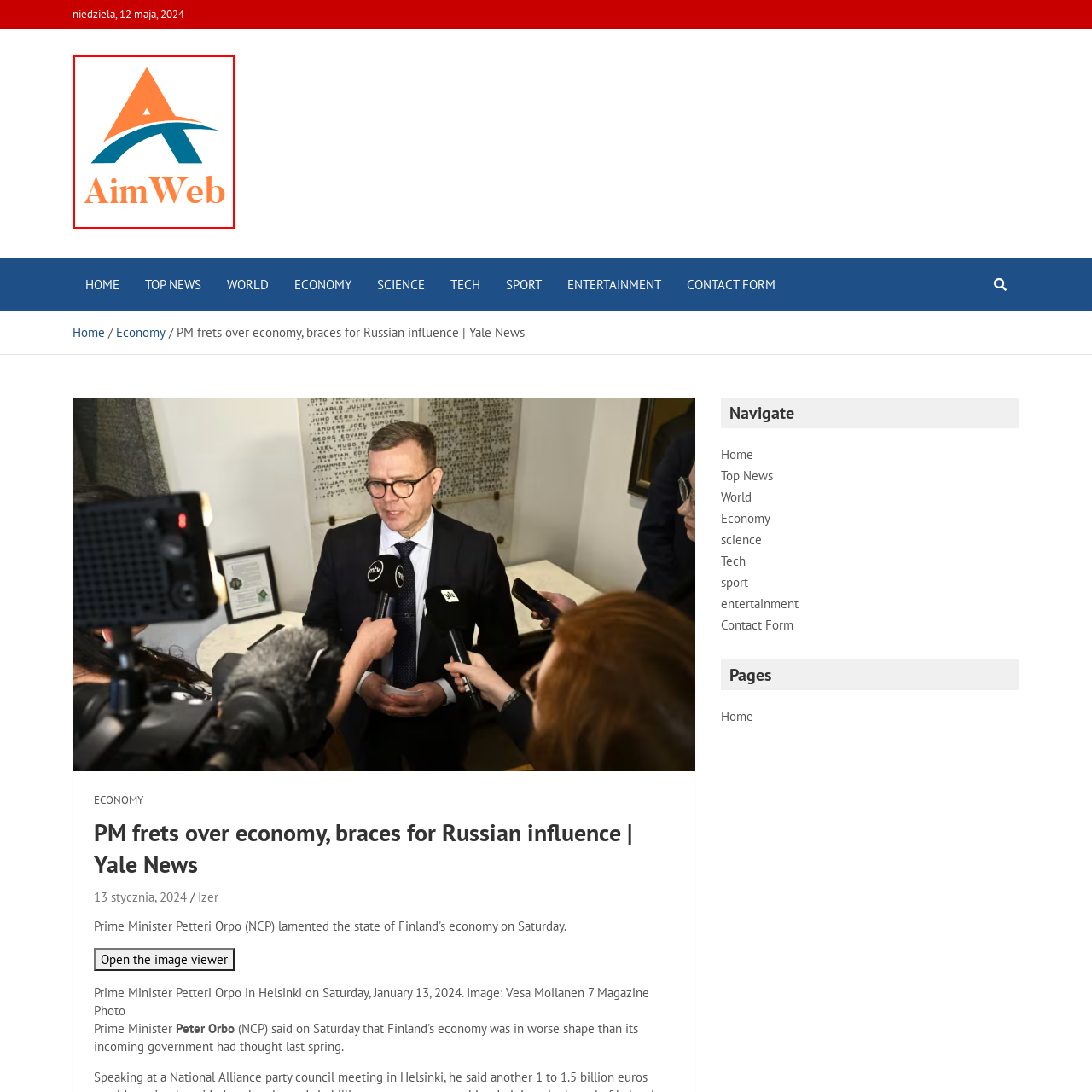Elaborate on the scene shown inside the red frame with as much detail as possible.

The image features the logo of AimWeb, designed with a modern and vibrant aesthetic. The logo consists of a stylized letter "A" in orange, prominently displayed above a curved blue line that represents a sense of movement or progress. Below the graphic element, the name "AimWeb" is presented in a bold orange font, reinforcing the brand identity. This logo embodies AimWeb's commitment to providing timely and fact-based information, as highlighted in the accompanying content that emphasizes staying updated with current events.